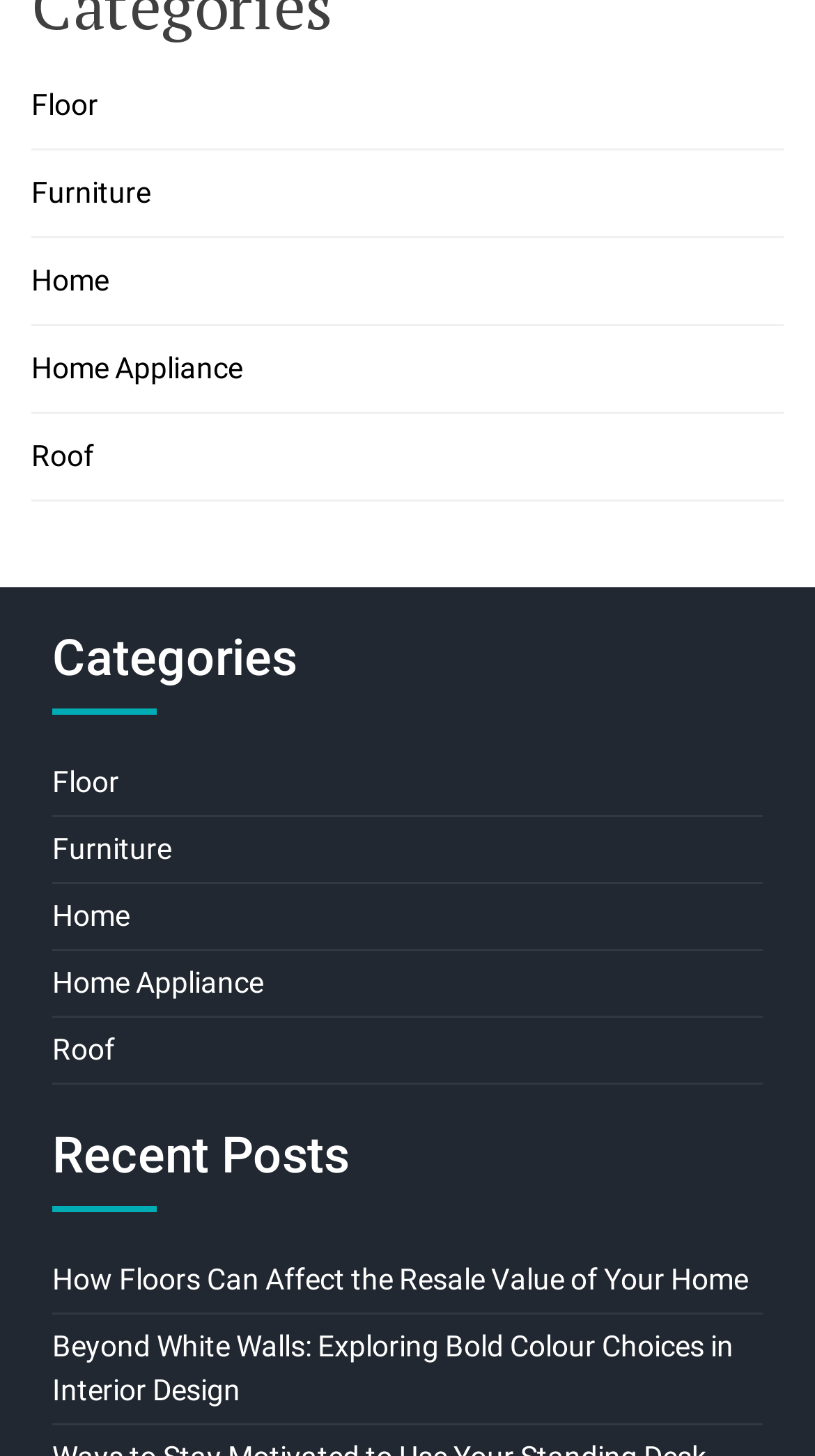Locate the bounding box coordinates of the clickable region to complete the following instruction: "browse Furniture options."

[0.038, 0.121, 0.185, 0.144]